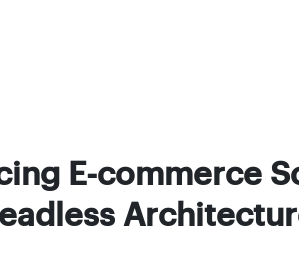What is the focus of the typography in the image?
Provide a concise answer using a single word or phrase based on the image.

Innovative solutions